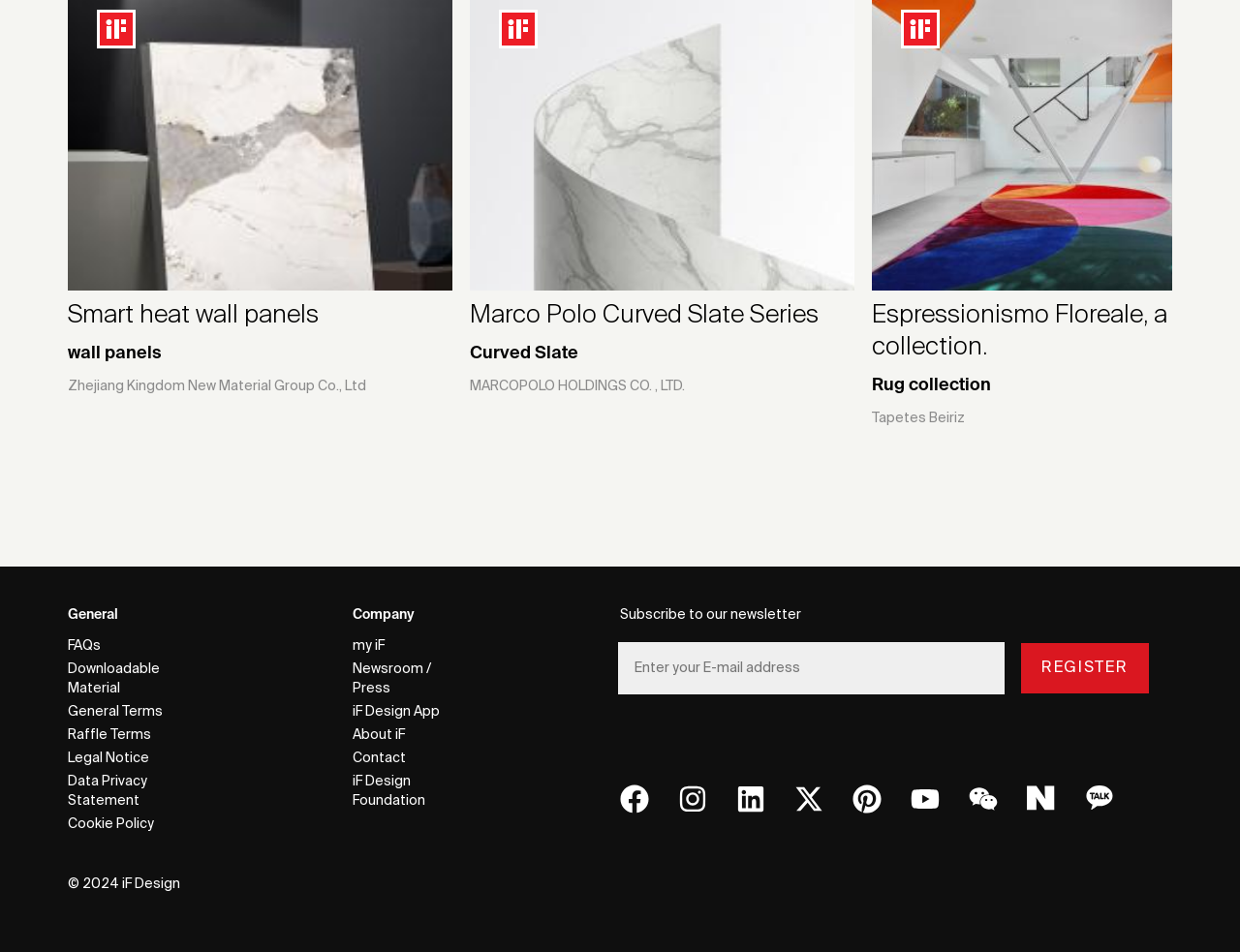Please determine the bounding box coordinates of the element's region to click for the following instruction: "Click the REGISTER button".

[0.824, 0.676, 0.925, 0.727]